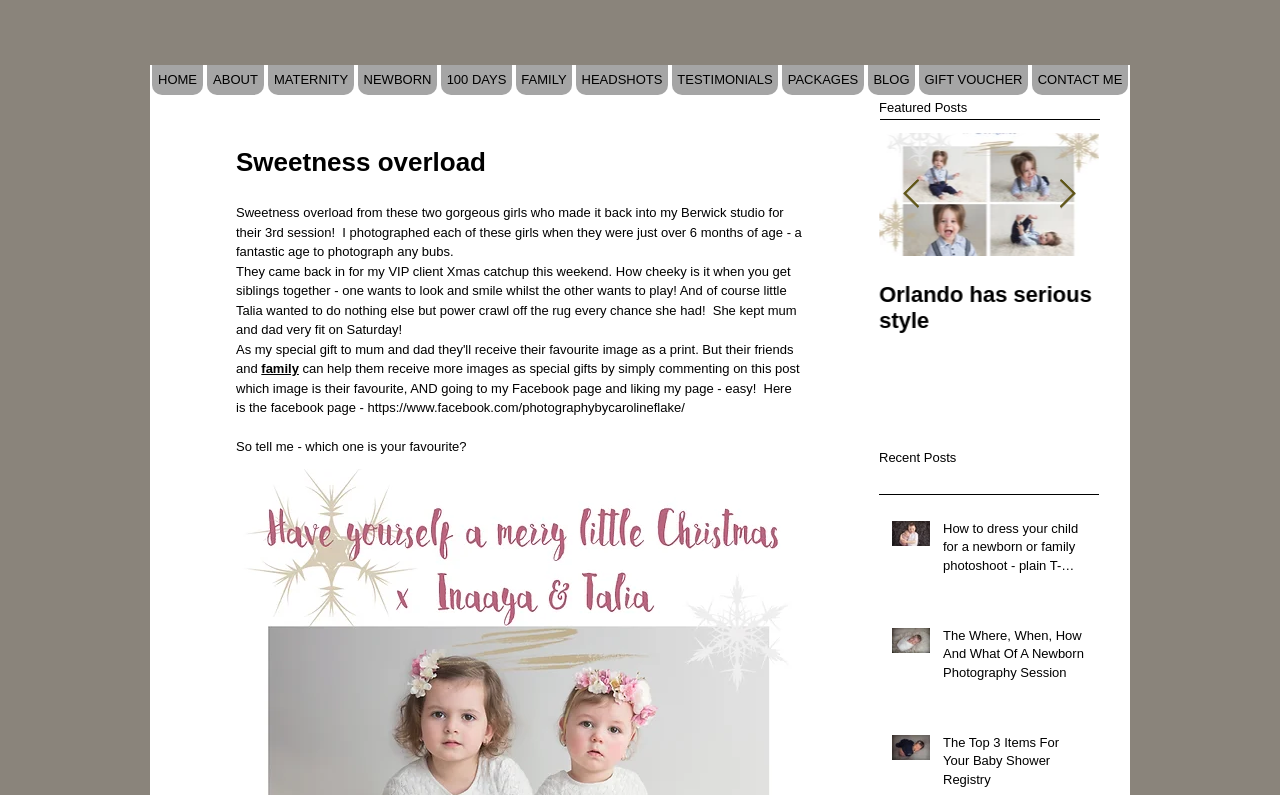Point out the bounding box coordinates of the section to click in order to follow this instruction: "Read the 'Sweetness overload' post".

[0.184, 0.185, 0.627, 0.224]